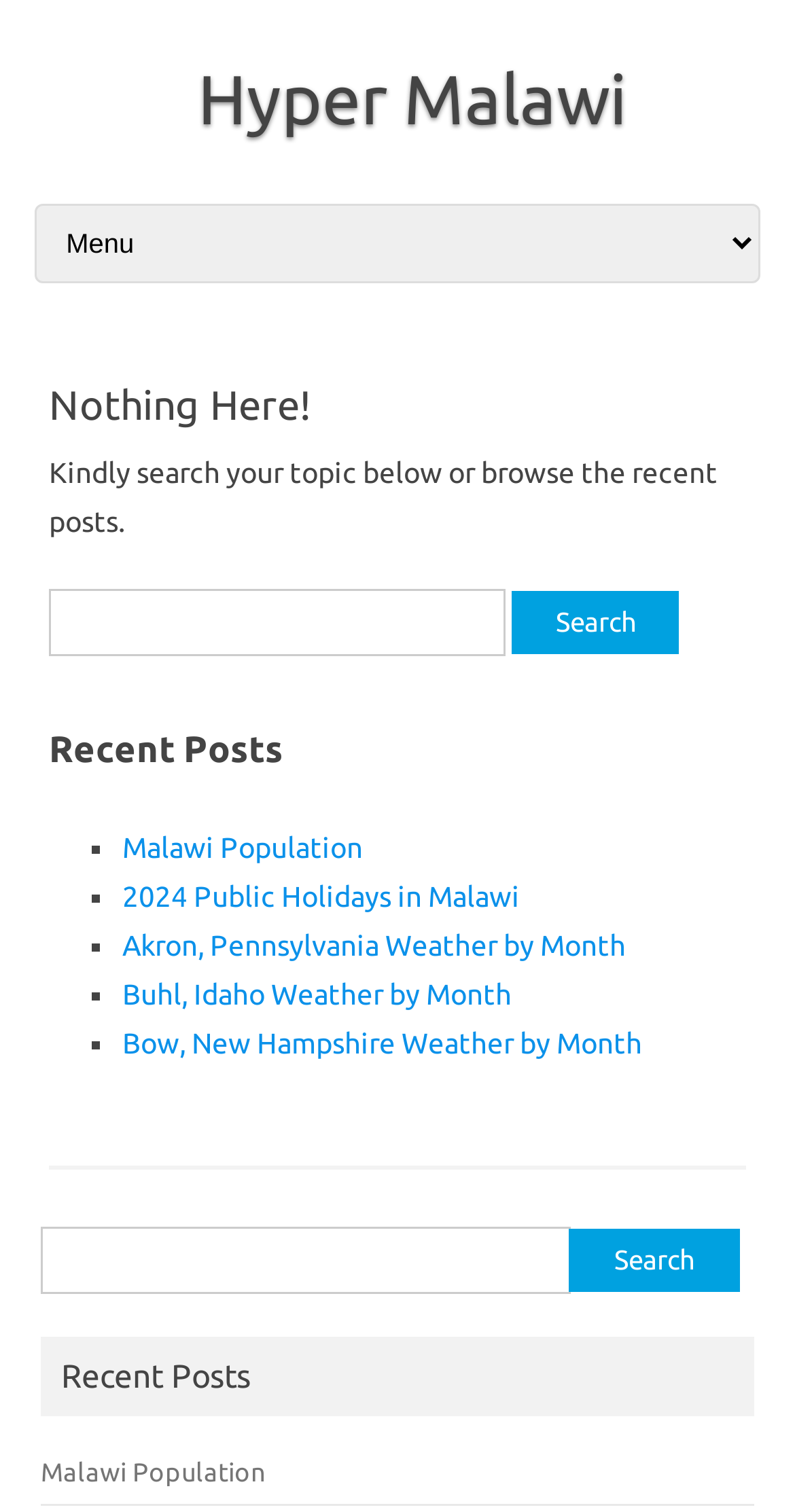Locate the bounding box coordinates of the clickable element to fulfill the following instruction: "Click on recent post 'Malawi Population'". Provide the coordinates as four float numbers between 0 and 1 in the format [left, top, right, bottom].

[0.154, 0.55, 0.456, 0.572]